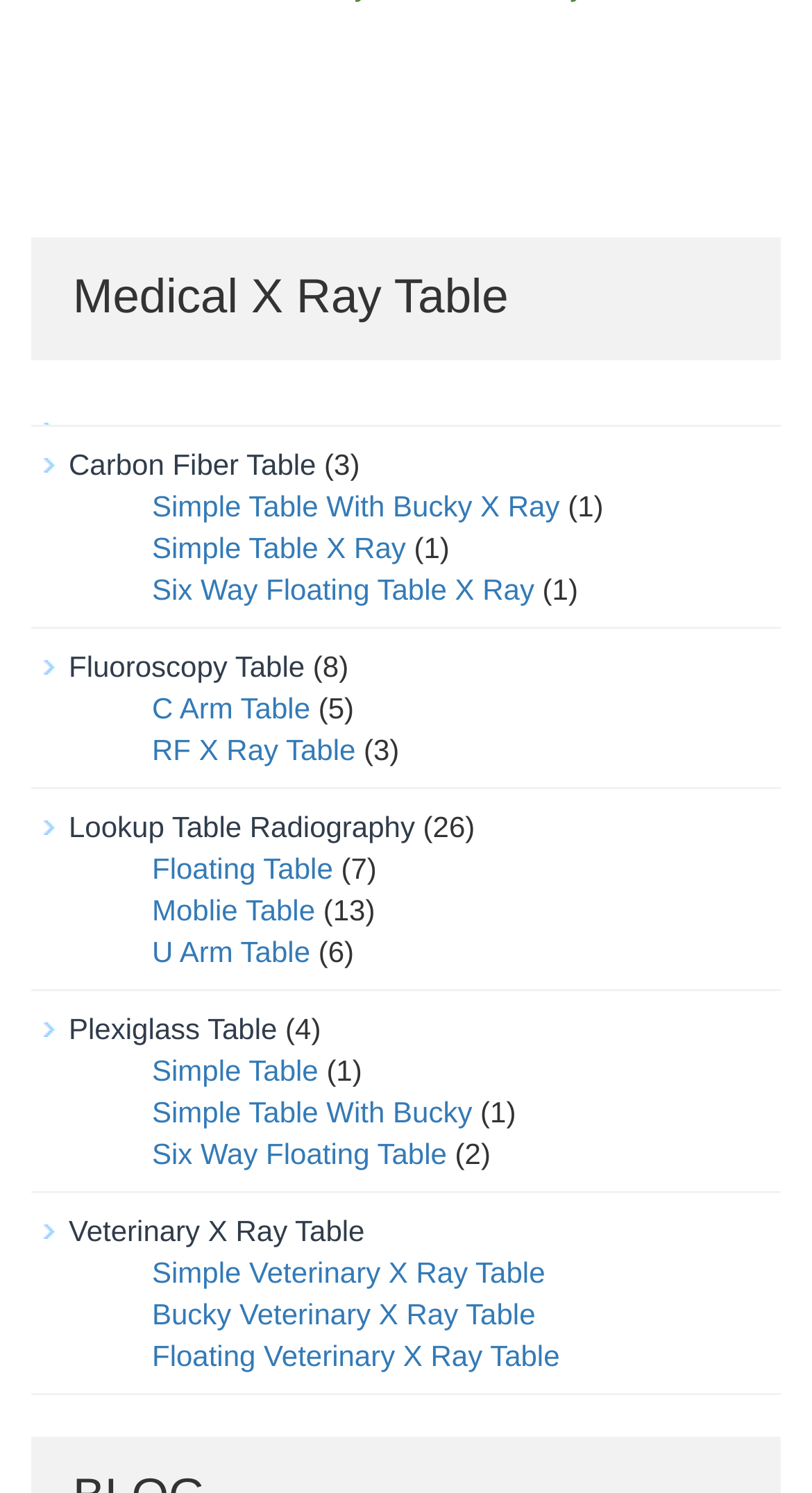Specify the bounding box coordinates of the area to click in order to execute this command: 'Learn about C Arm Table'. The coordinates should consist of four float numbers ranging from 0 to 1, and should be formatted as [left, top, right, bottom].

[0.187, 0.462, 0.382, 0.485]